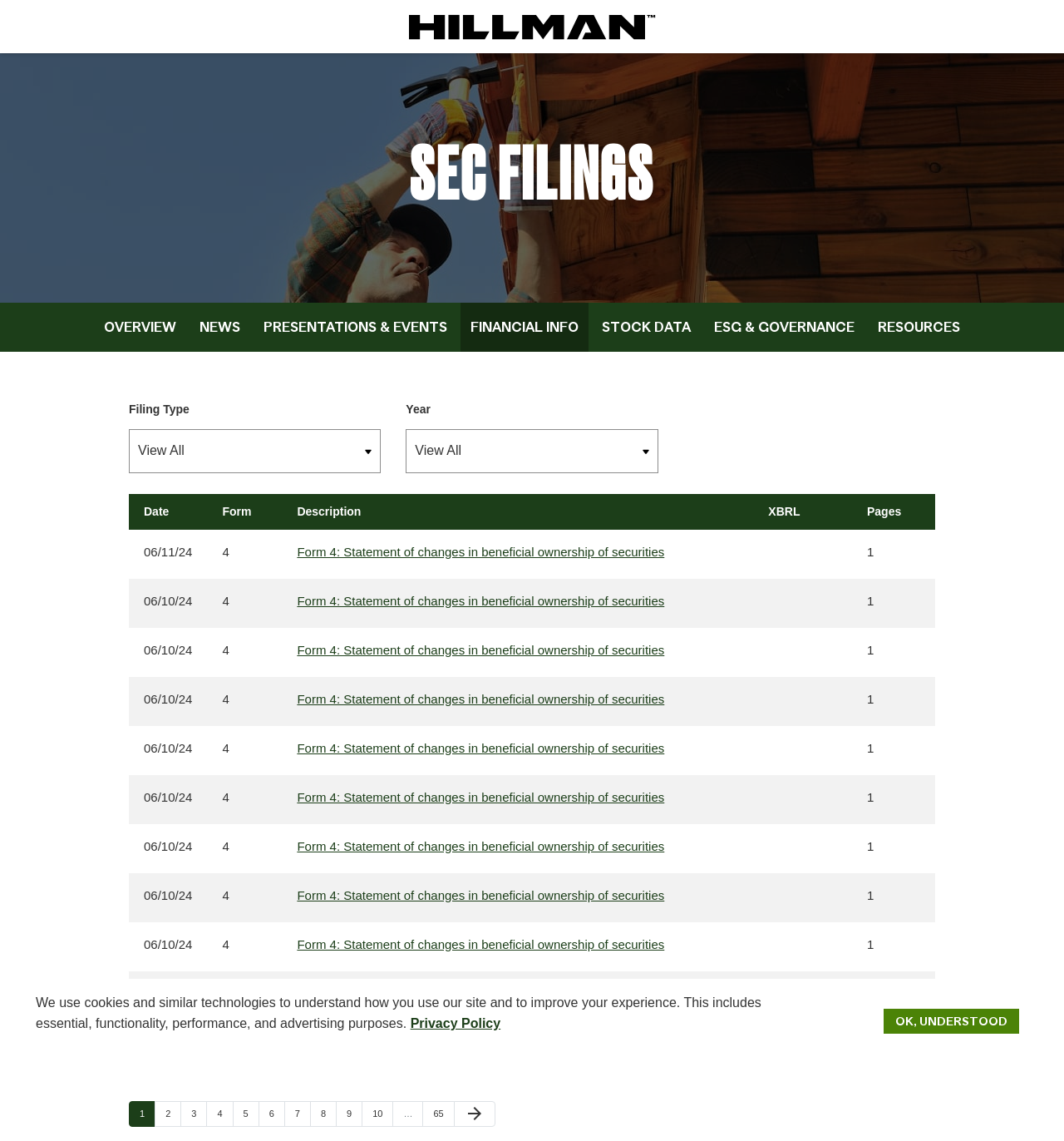What type of information is provided in the 'SEC FILINGS' table?
Based on the image, give a concise answer in the form of a single word or short phrase.

Filing information